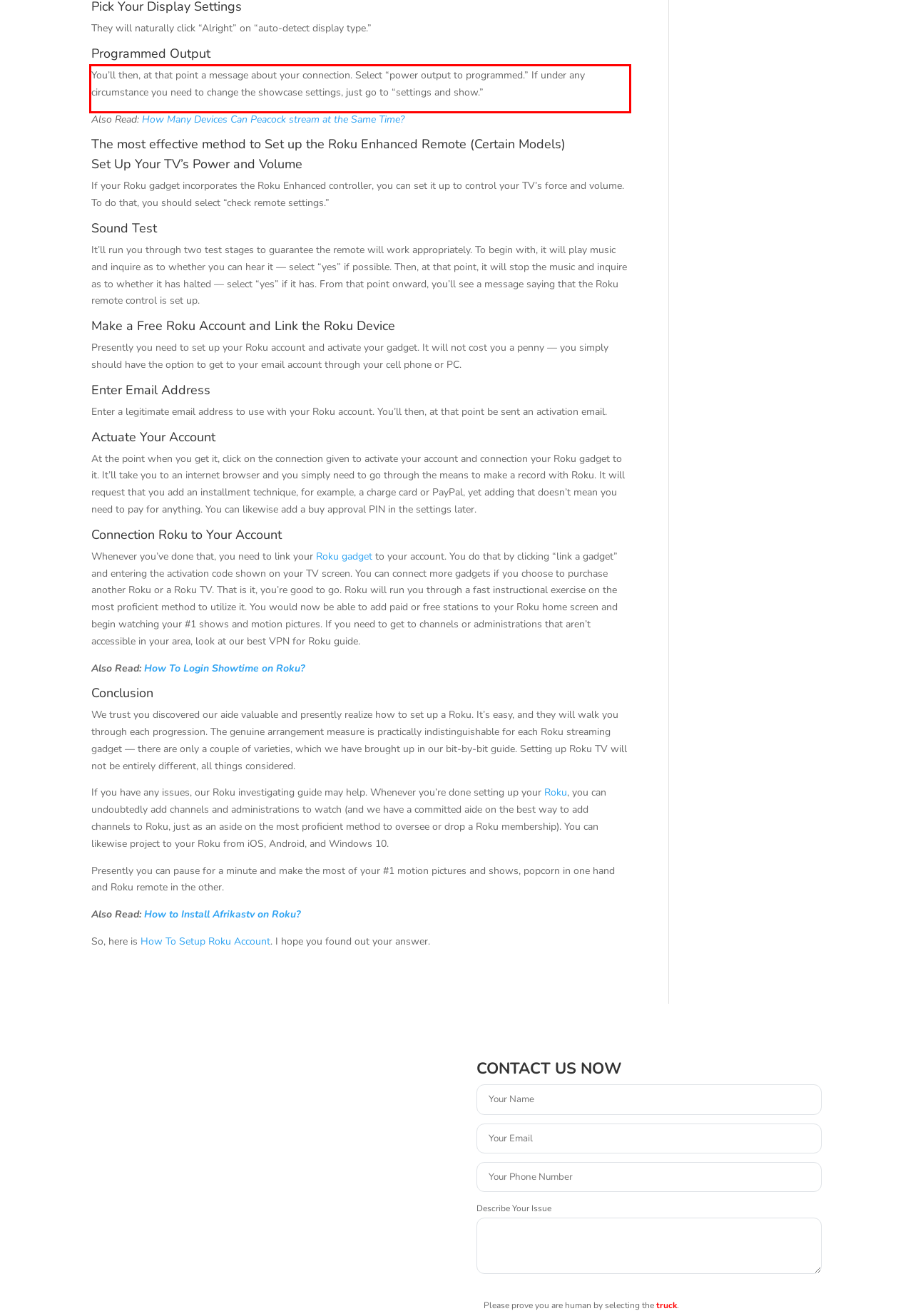You have a webpage screenshot with a red rectangle surrounding a UI element. Extract the text content from within this red bounding box.

You’ll then, at that point a message about your connection. Select “power output to programmed.” If under any circumstance you need to change the showcase settings, just go to “settings and show.”